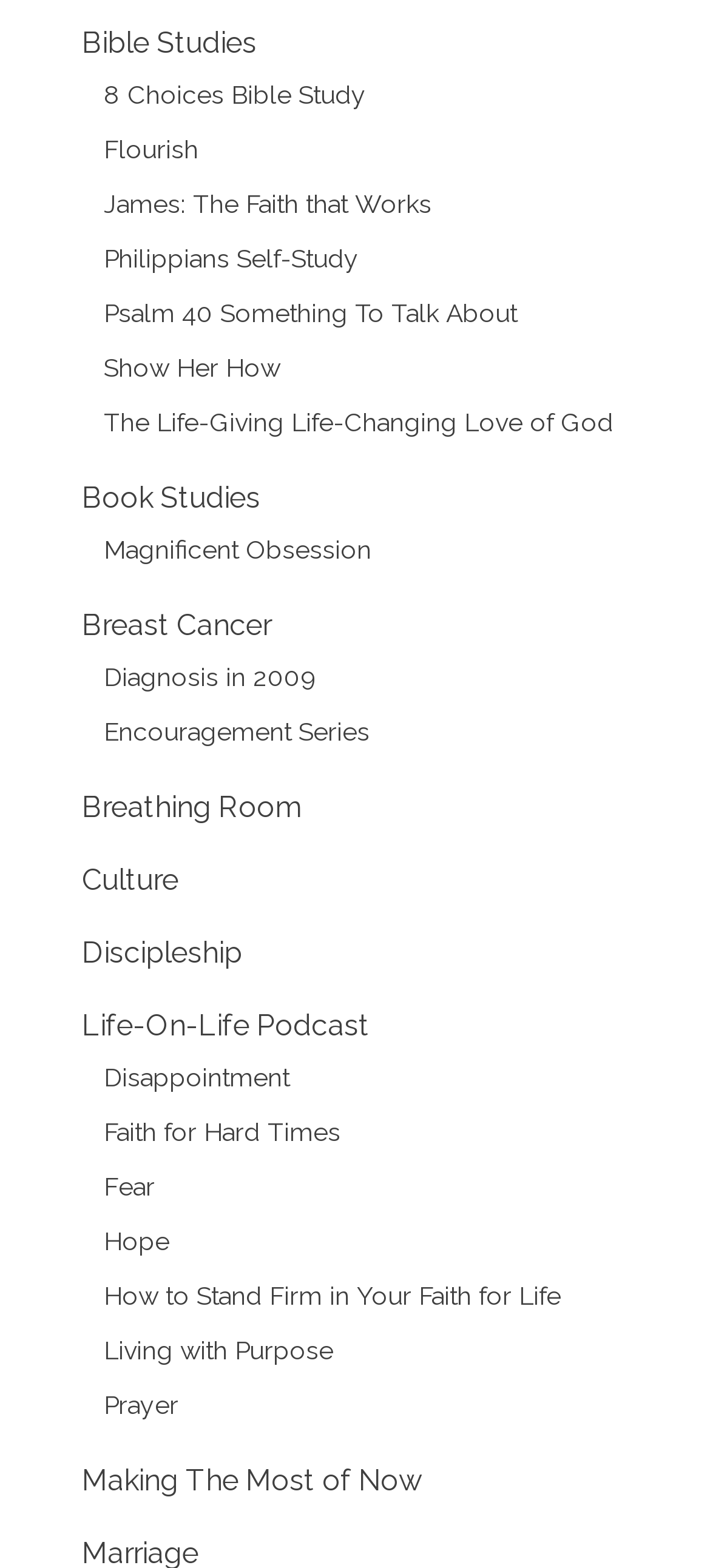Locate the UI element described as follows: "Culture". Return the bounding box coordinates as four float numbers between 0 and 1 in the order [left, top, right, bottom].

[0.115, 0.551, 0.251, 0.573]